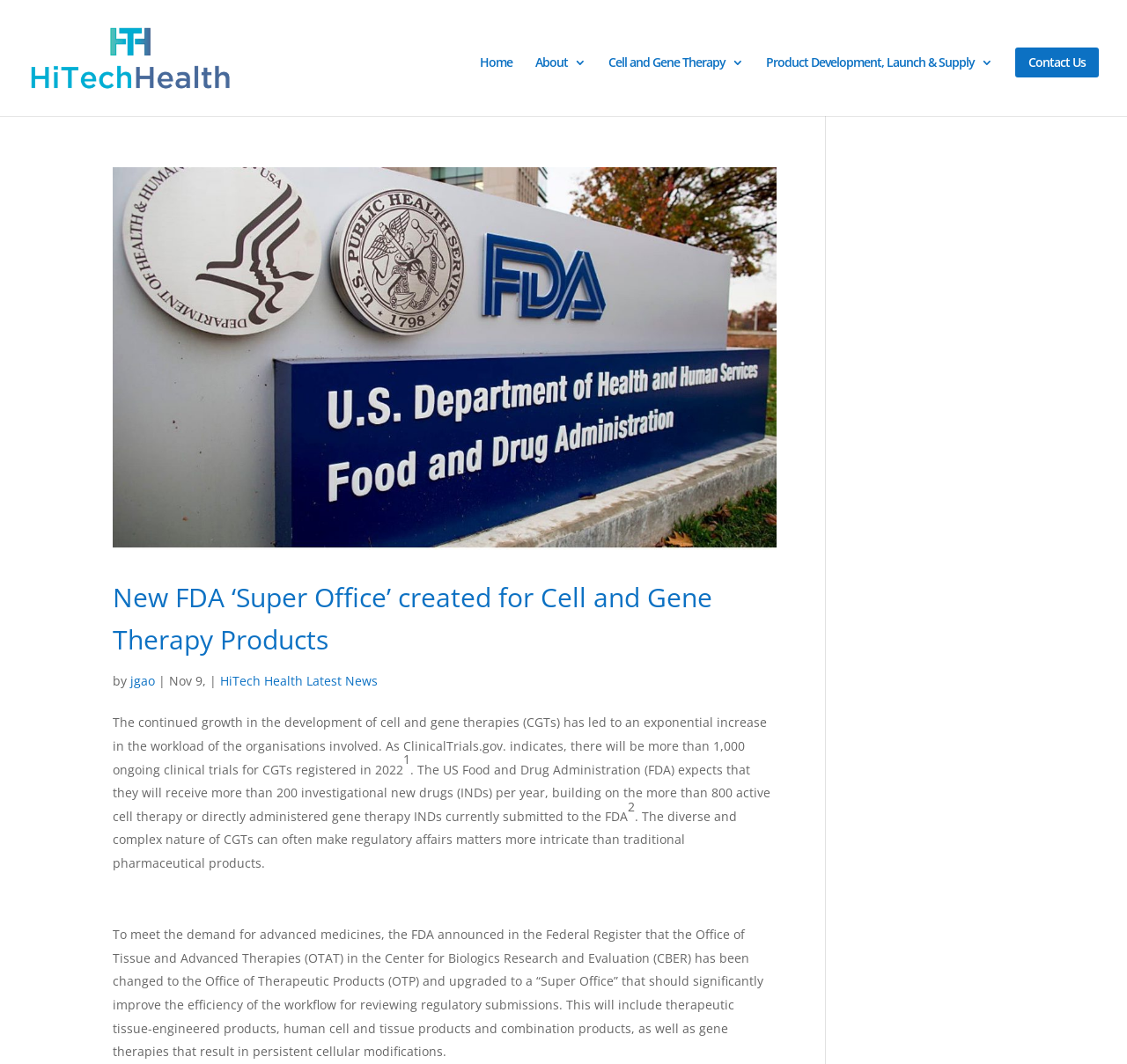What is the title of the first article?
Can you provide a detailed and comprehensive answer to the question?

The title of the first article can be found in the heading element, which is 'New FDA ‘Super Office’ created for Cell and Gene Therapy Products'.